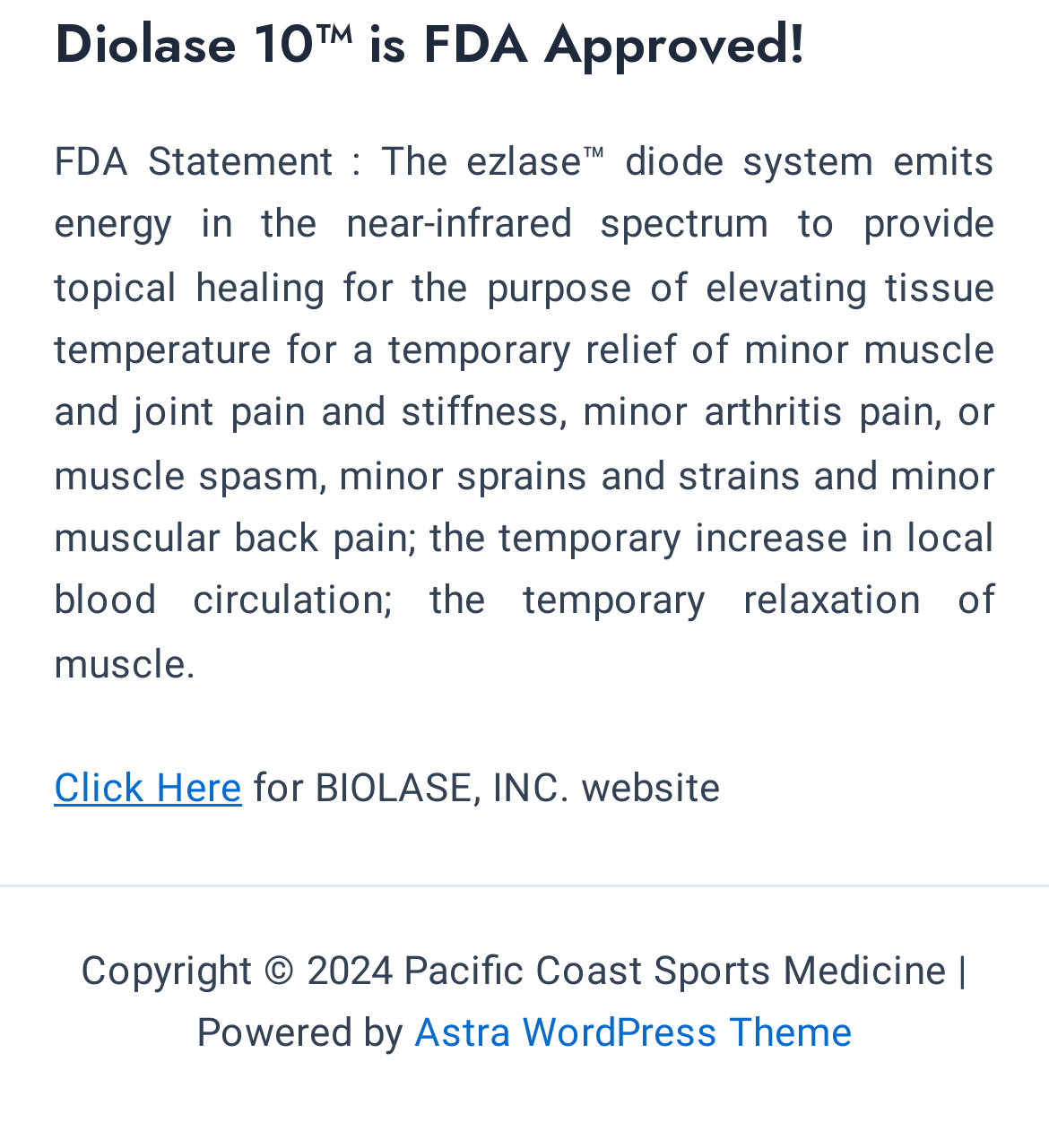Find and provide the bounding box coordinates for the UI element described with: "L. Vernon Briggs".

None